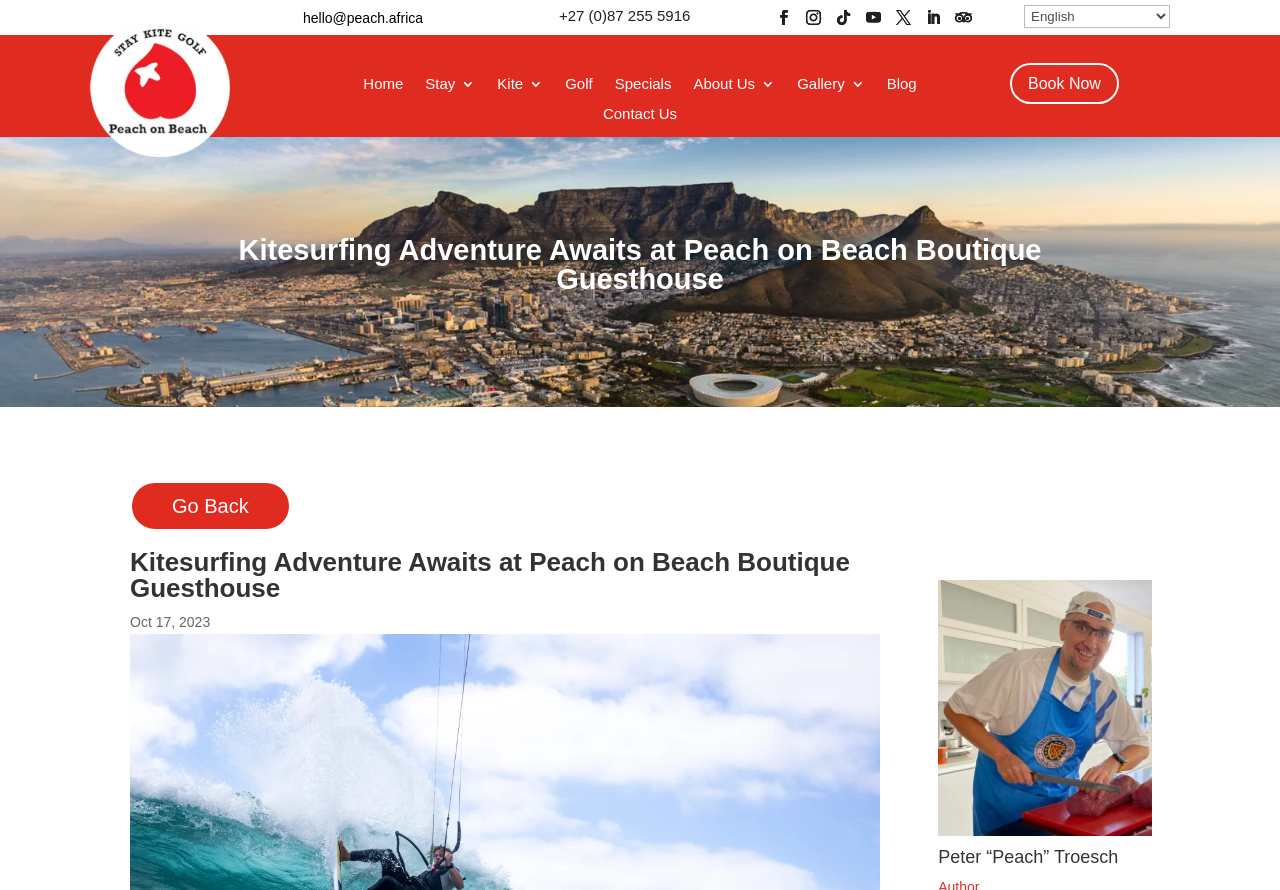Respond to the question below with a single word or phrase: What is the phone number on the webpage?

+27 (0)87 255 5916